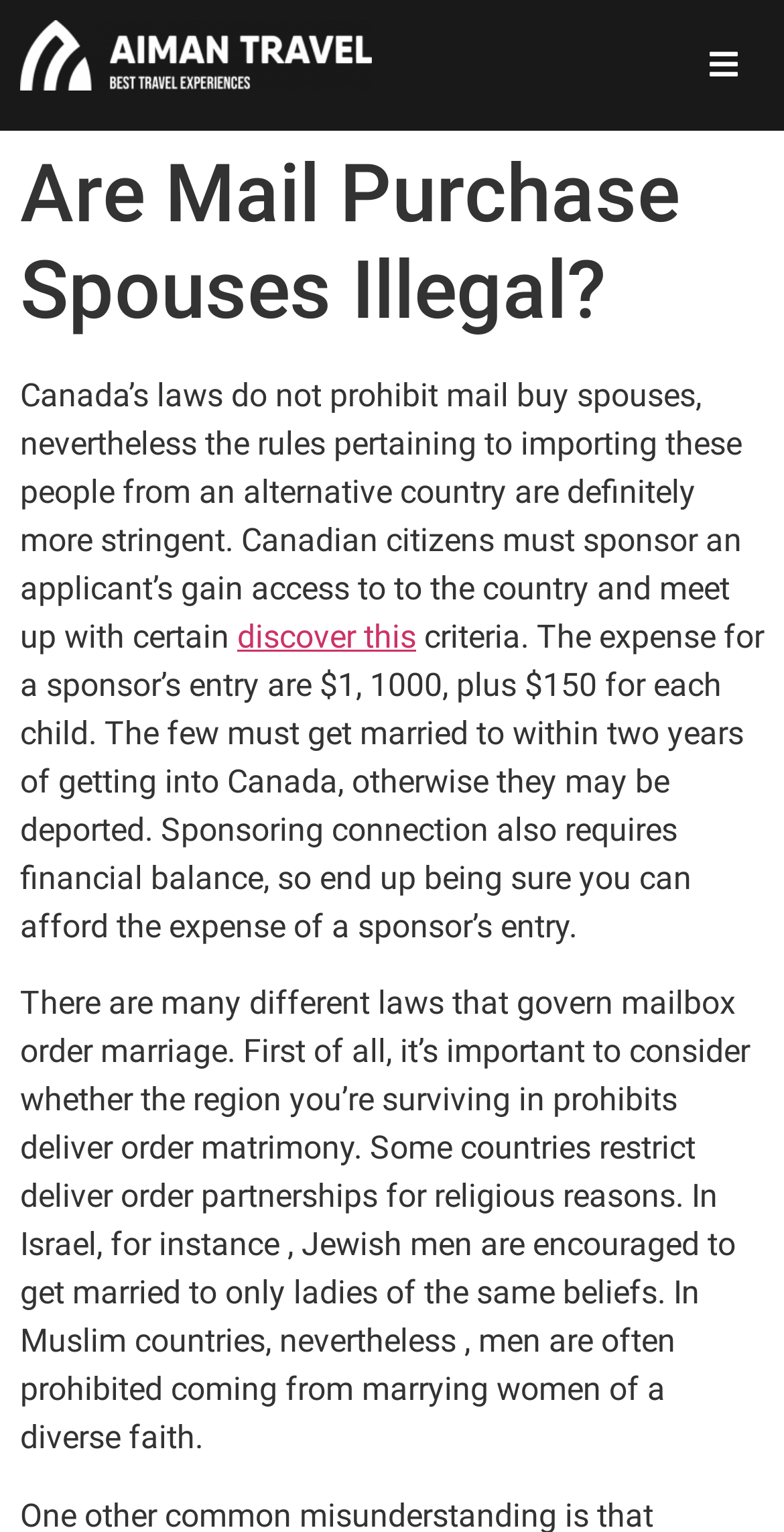Identify the bounding box coordinates of the element that should be clicked to fulfill this task: "Fill in the 'Name' textbox". The coordinates should be provided as four float numbers between 0 and 1, i.e., [left, top, right, bottom].

[0.051, 0.214, 0.949, 0.263]